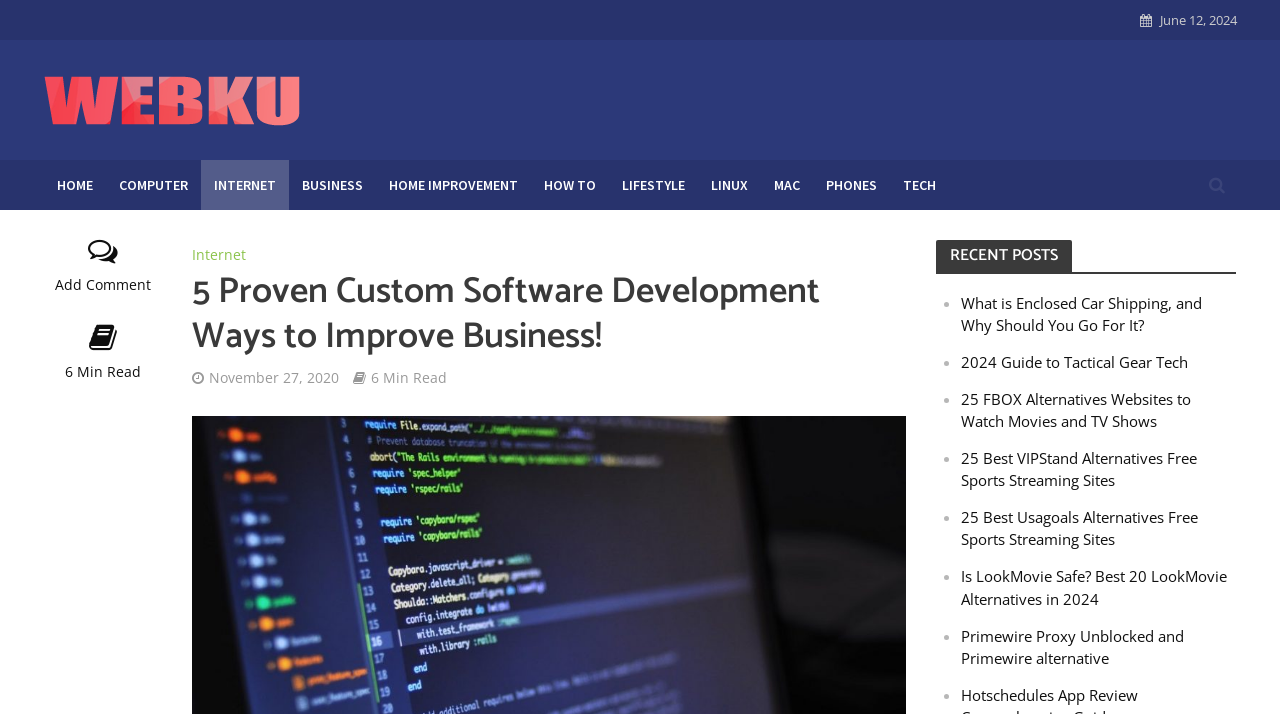Provide a one-word or one-phrase answer to the question:
How many links are there in the RECENT POSTS section?

7